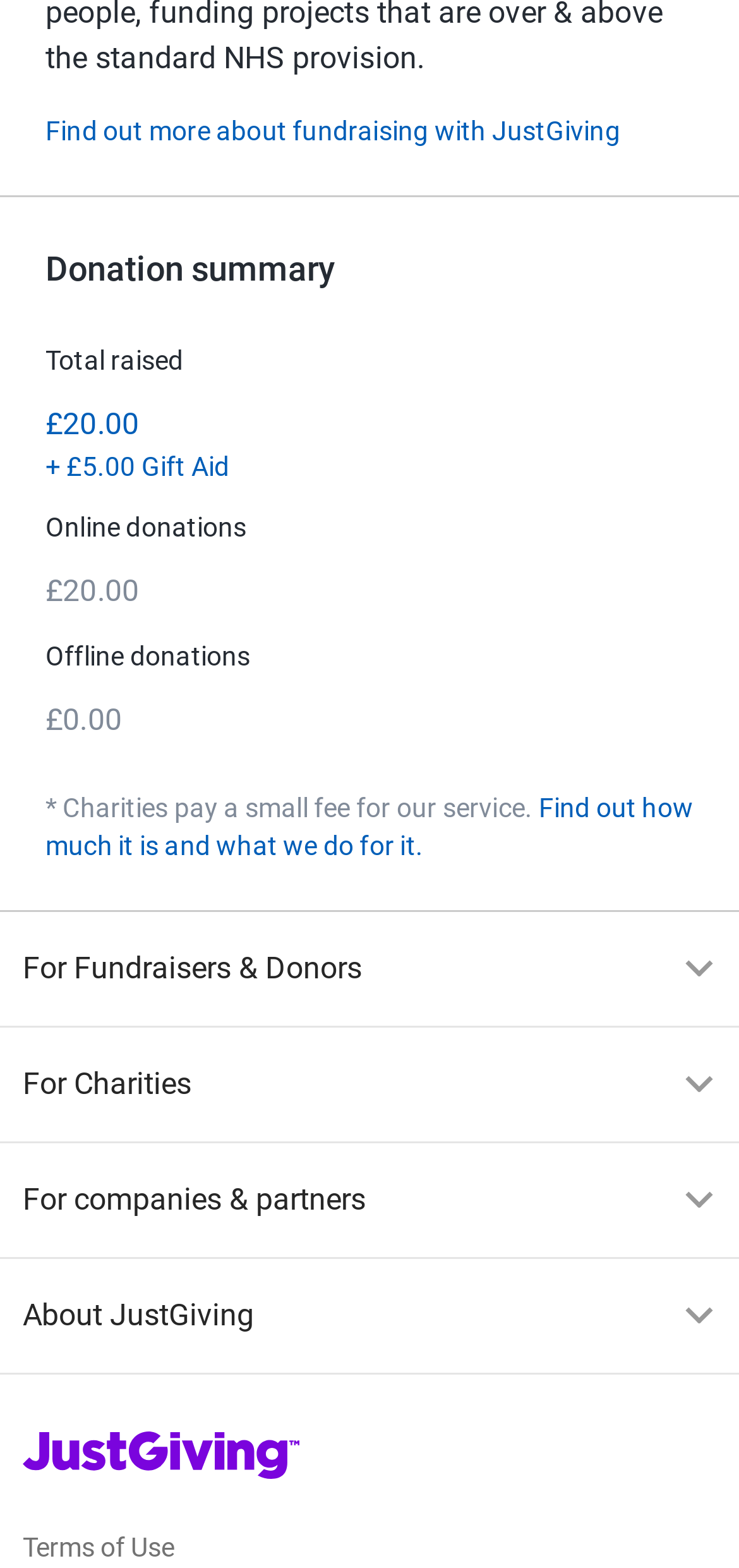Determine the bounding box coordinates for the UI element with the following description: "parent_node: Name * name="author"". The coordinates should be four float numbers between 0 and 1, represented as [left, top, right, bottom].

None